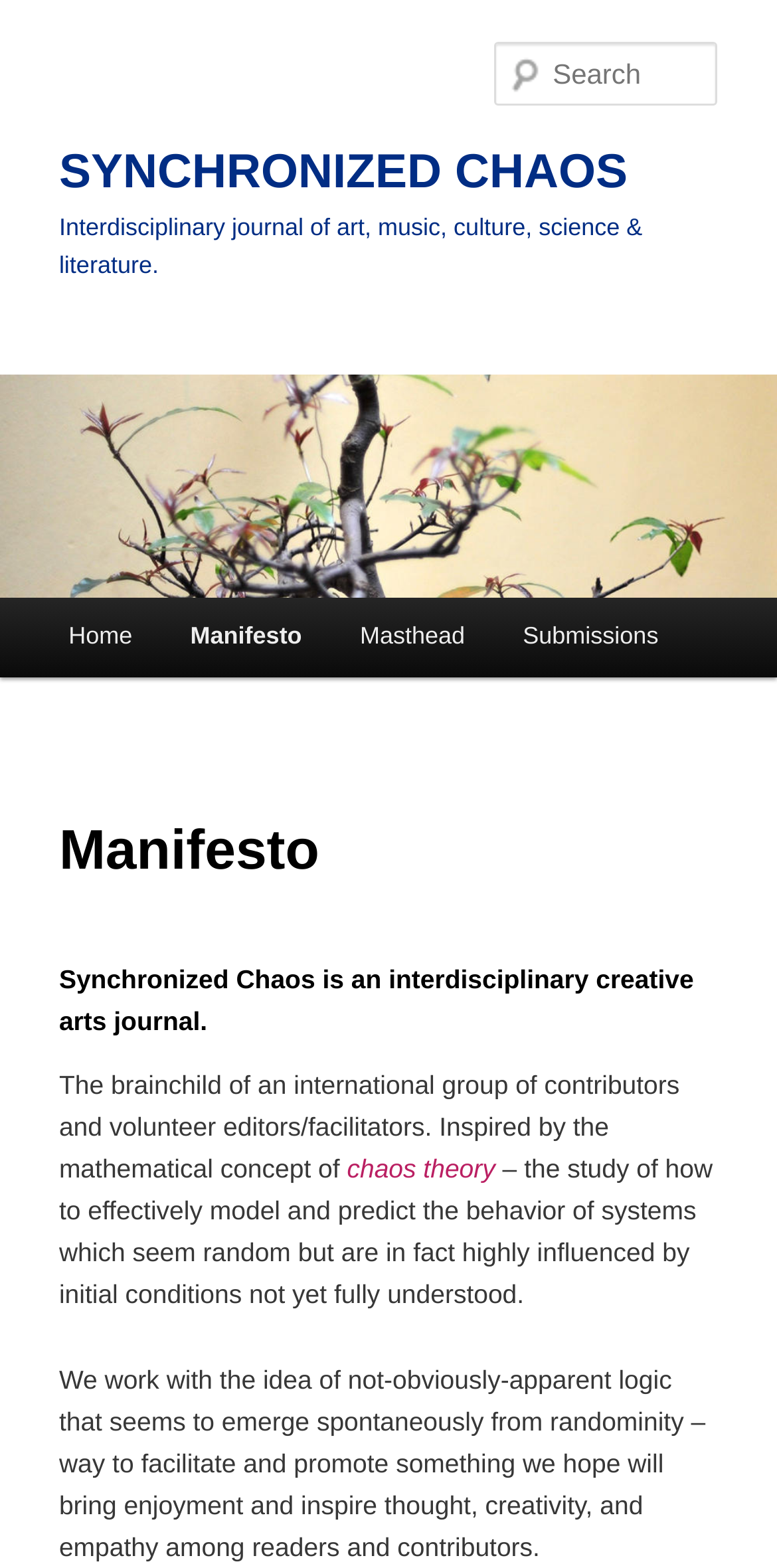Generate a thorough caption detailing the webpage content.

The webpage is for Synchronized Chaos, an interdisciplinary creative arts journal. At the top, there is a heading with the journal's name, accompanied by a link to skip to the primary content. Below this, there is a larger heading with the journal's name again, followed by a subtitle describing the journal as an interdisciplinary publication covering art, music, culture, science, and literature.

On the left side, there is a menu with links to the home page, manifesto, masthead, and submissions. The manifesto section is currently focused, with a heading and a brief description of the journal's concept, inspired by chaos theory. This description is divided into three paragraphs, with a link to "chaos theory" in the second paragraph.

At the top right, there is a search box with a label "Search". Above the menu, there is an image with the journal's name, spanning the entire width of the page.